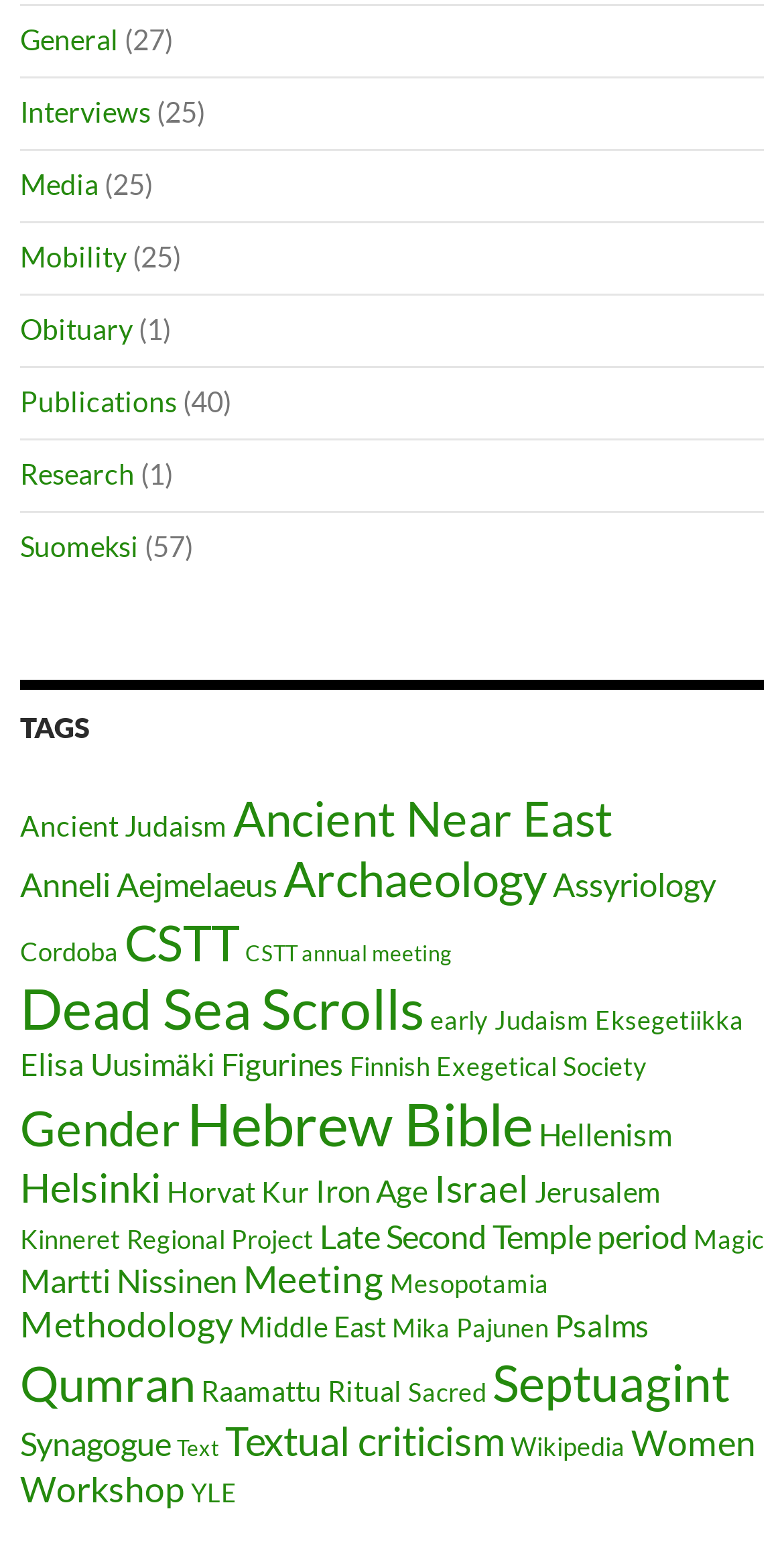What is the second StaticText element on the webpage?
Respond to the question with a single word or phrase according to the image.

(25)